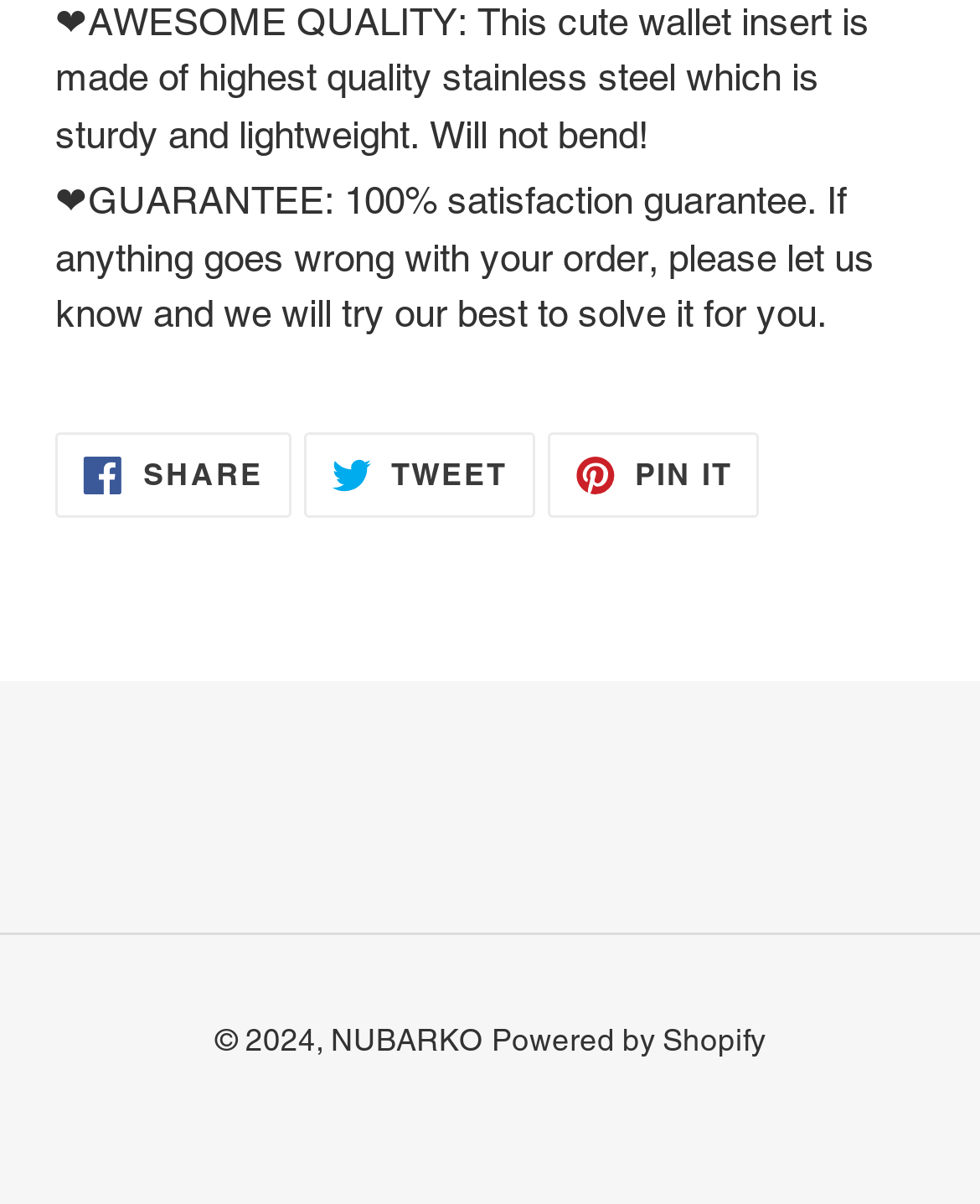Predict the bounding box coordinates of the UI element that matches this description: "NUBARKO". The coordinates should be in the format [left, top, right, bottom] with each value between 0 and 1.

[0.337, 0.849, 0.491, 0.878]